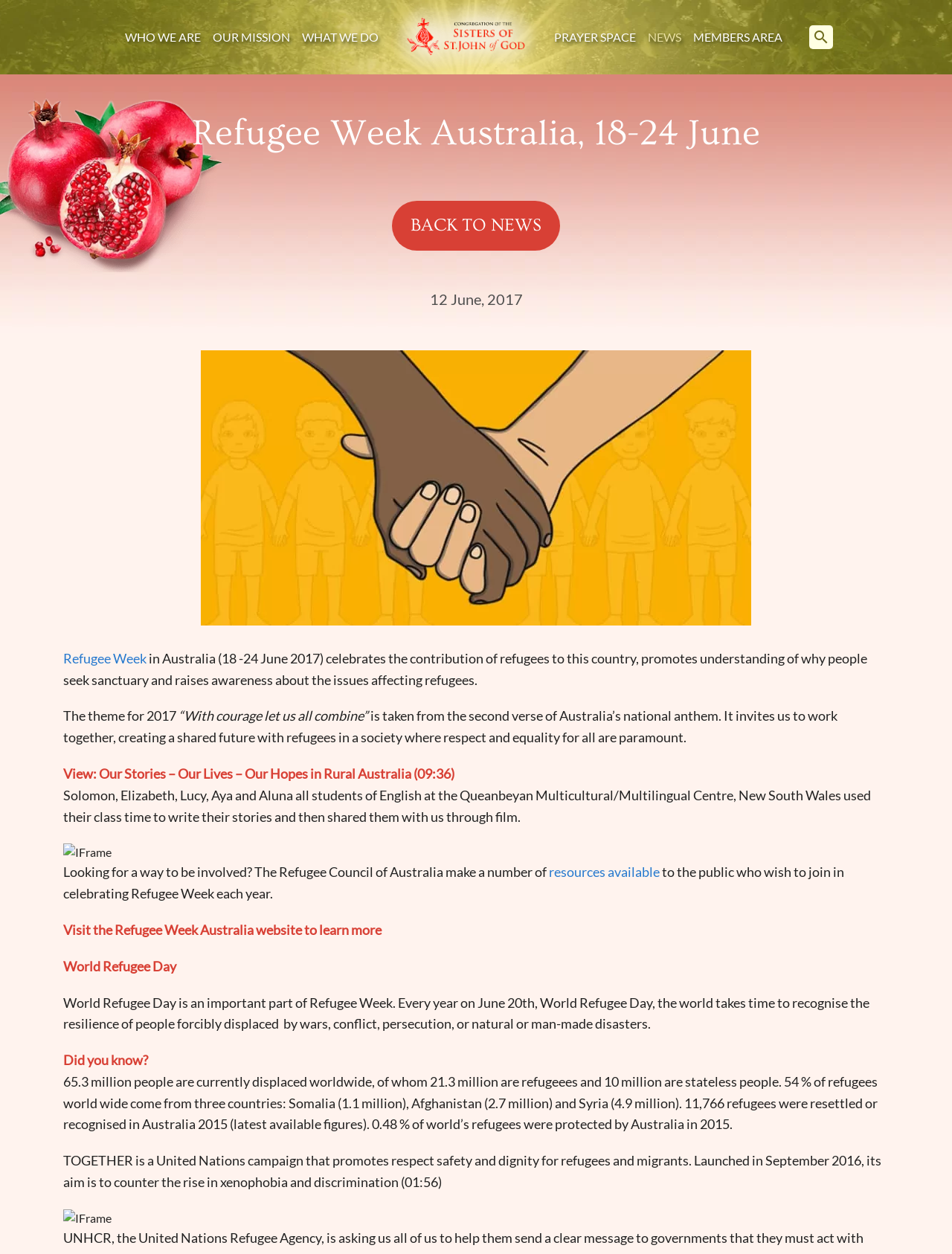Locate the bounding box coordinates of the area that needs to be clicked to fulfill the following instruction: "Click on the 'Subscribe Now' button". The coordinates should be in the format of four float numbers between 0 and 1, namely [left, top, right, bottom].

None